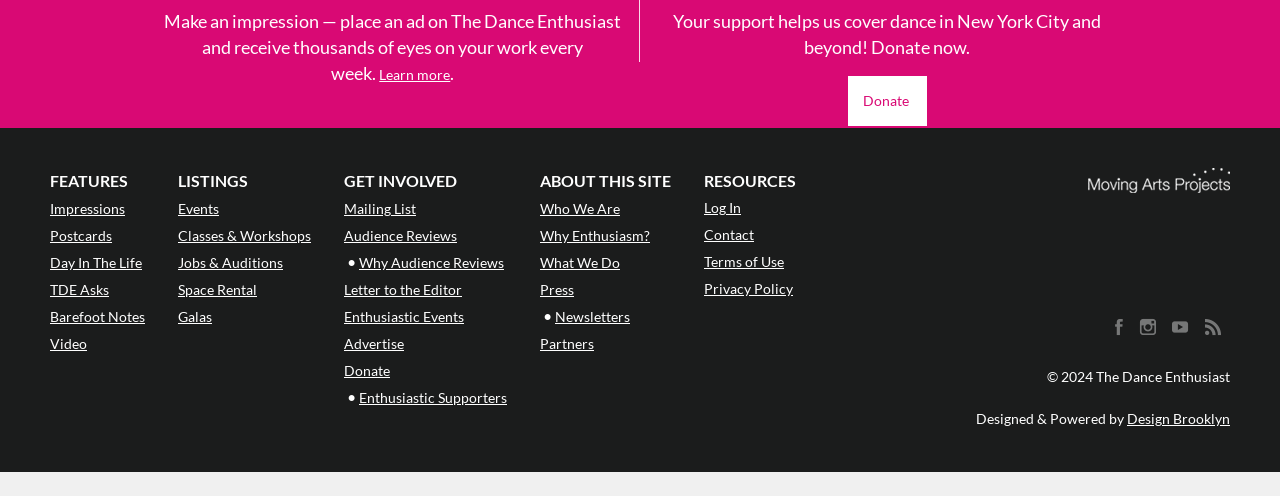What are the different types of content available on the website? Examine the screenshot and reply using just one word or a brief phrase.

Features, Impressions, Postcards, etc.